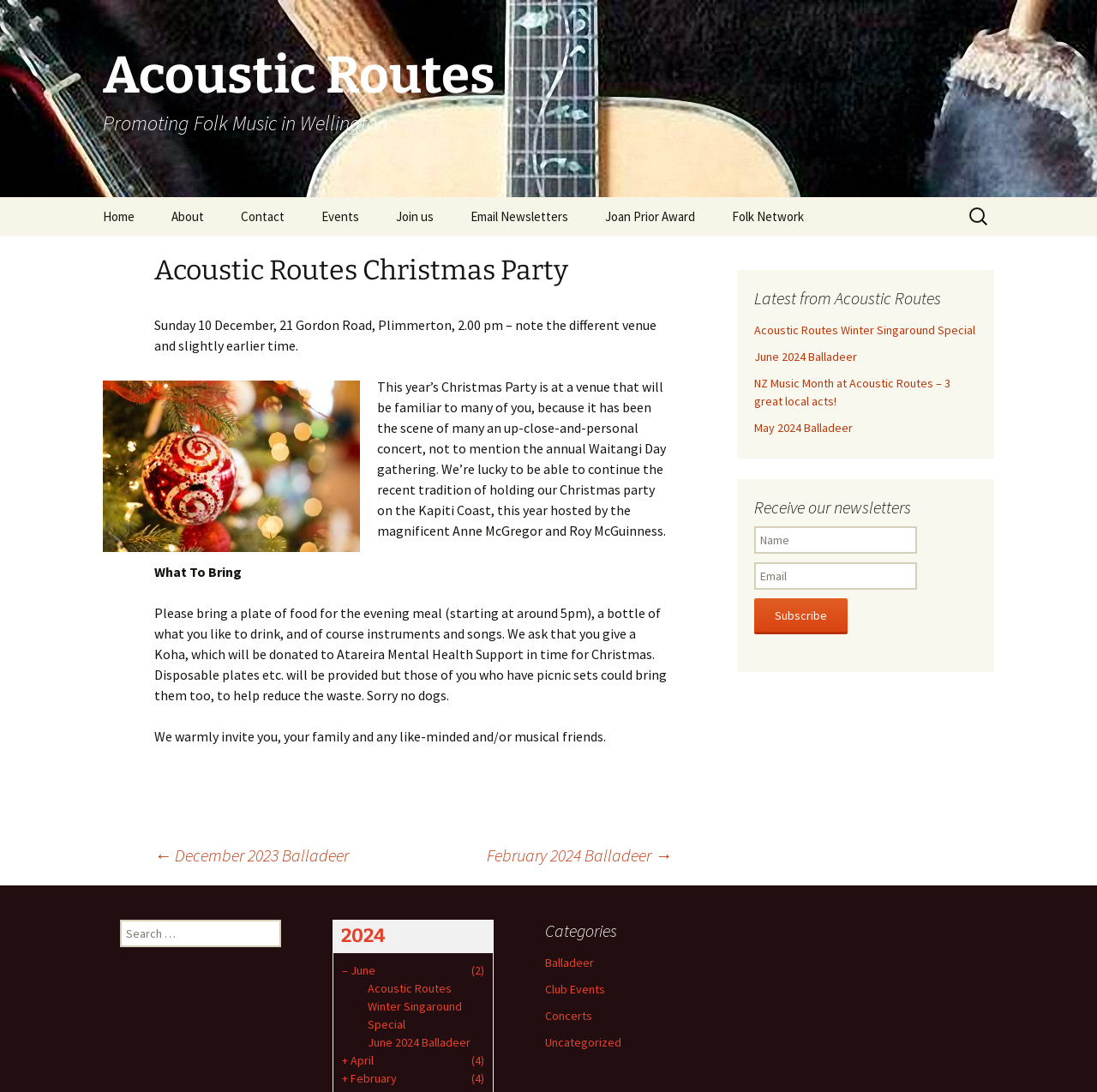Provide a short answer using a single word or phrase for the following question: 
What is the date of the Christmas Party?

Sunday 10 December